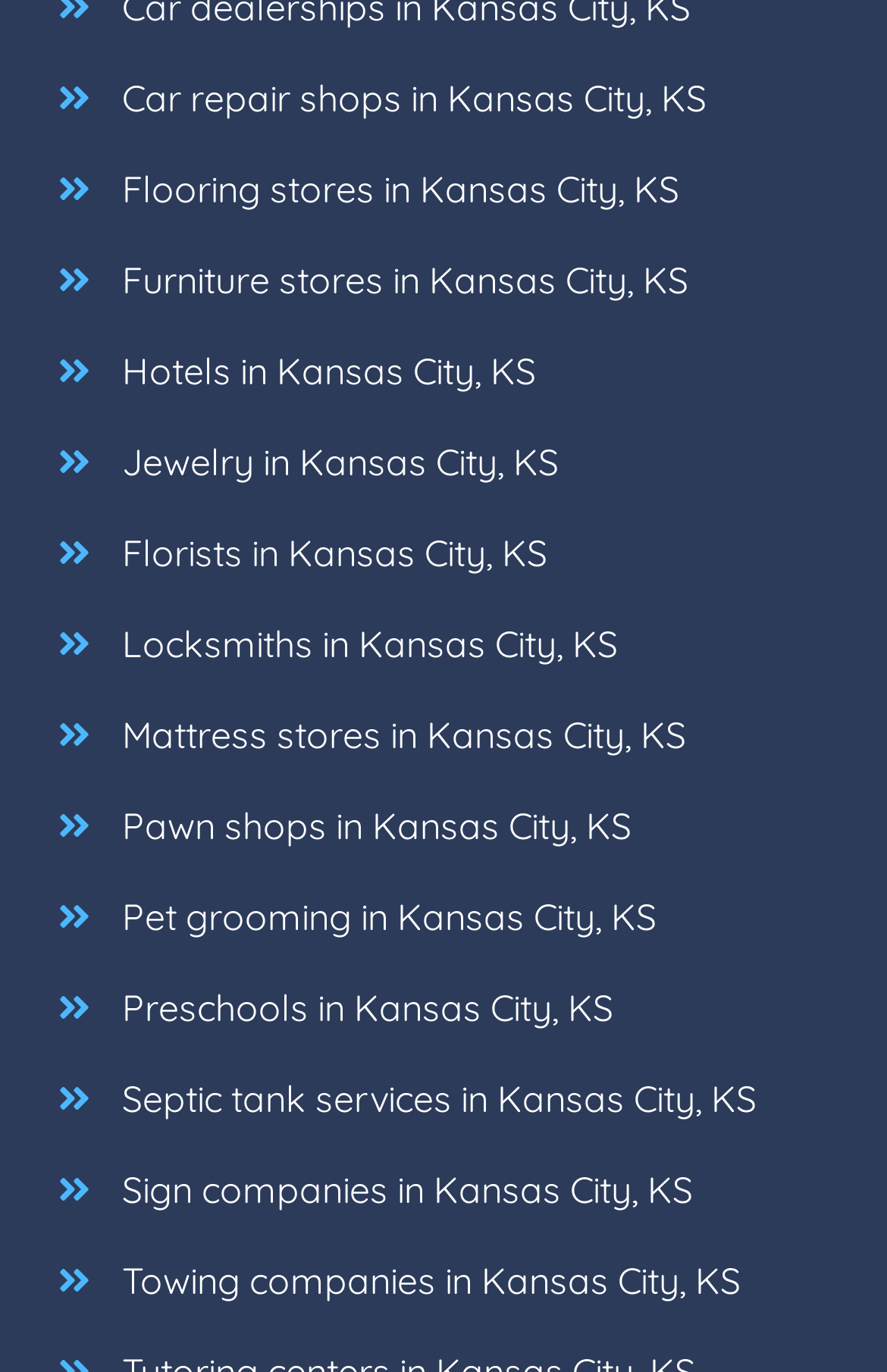Please find the bounding box coordinates of the element that must be clicked to perform the given instruction: "Find car repair shops in Kansas City, KS". The coordinates should be four float numbers from 0 to 1, i.e., [left, top, right, bottom].

[0.102, 0.038, 0.822, 0.104]